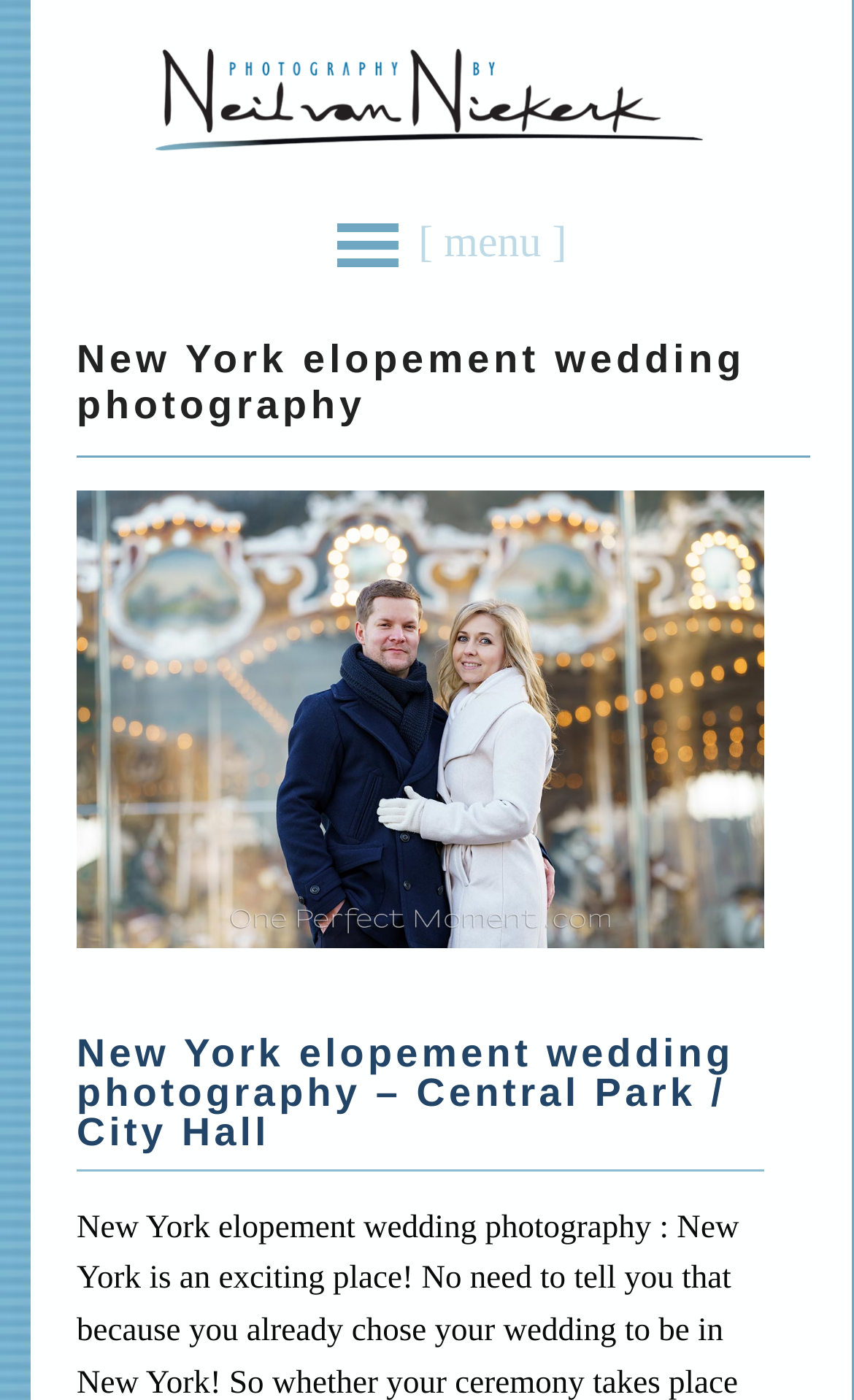Provide a thorough description of this webpage.

The webpage is about New York elopement wedding photography, specifically highlighting wedding photography services in New Jersey and New York City. 

At the top of the page, there is a prominent link with the title "Wedding & photographer NJ & NYC / New Jersey & New York", which takes up most of the width. 

Below this link, there is a navigation section labeled as "Secondary", which spans the entire width of the page. Within this section, there is a header with a heading that reads "New York elopement wedding photography", accompanied by a link with the same title. 

To the right of the heading, there is an image related to elopement wedding in Brooklyn, New York, which takes up a significant portion of the page's width. 

Further down, there is another heading that reads "New York elopement wedding photography – Central Park / City Hall", positioned below the image.